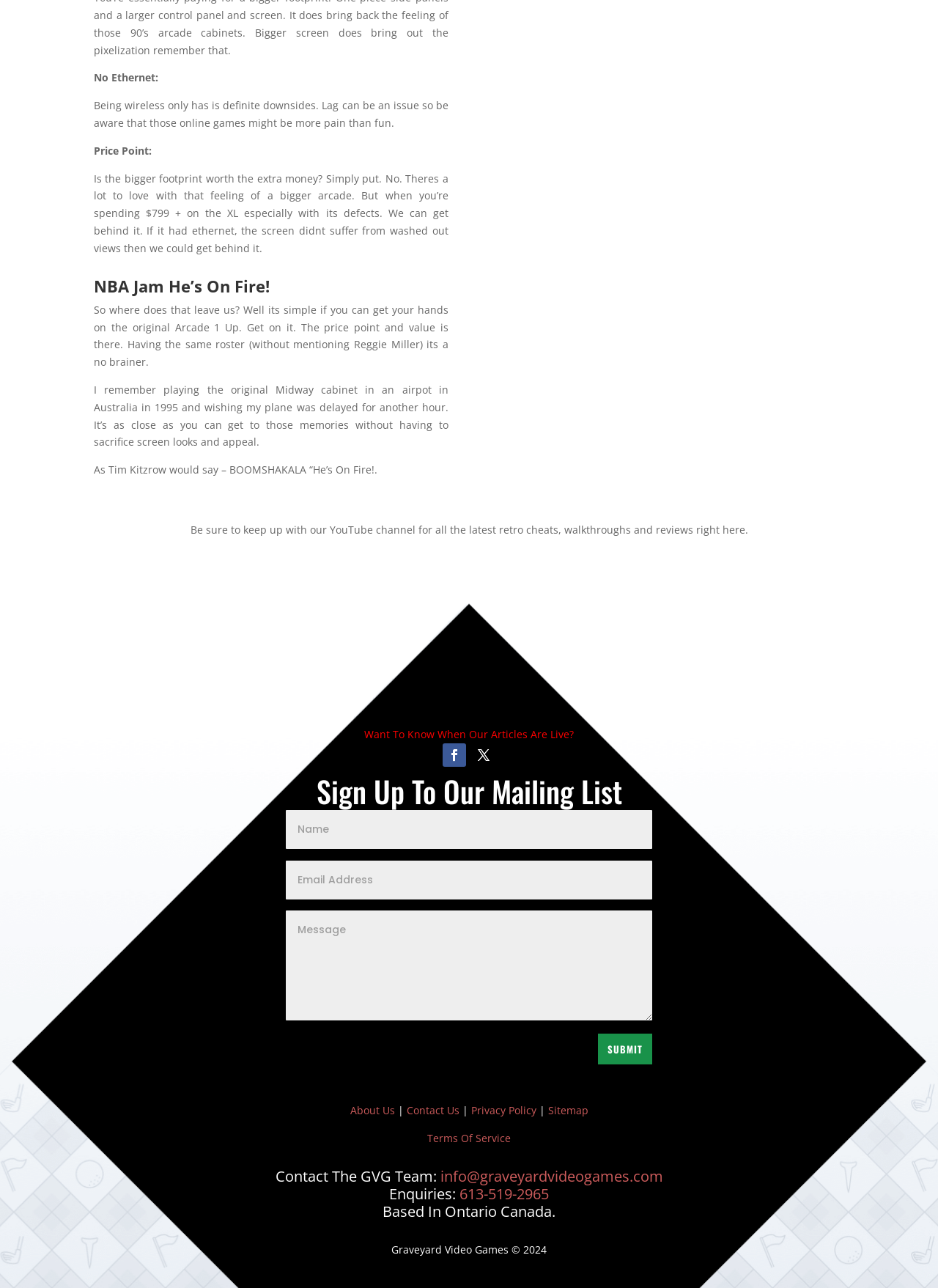Refer to the image and offer a detailed explanation in response to the question: What is the author's opinion on the XL version of the arcade?

The author's opinion on the XL version of the arcade can be inferred from the text 'Is the bigger footprint worth the extra money? Simply put. No.' and 'We can get behind it. If it had ethernet, the screen didn’t suffer from washed out views then we could get behind it.', which suggests that the author is not satisfied with the XL version due to its defects.